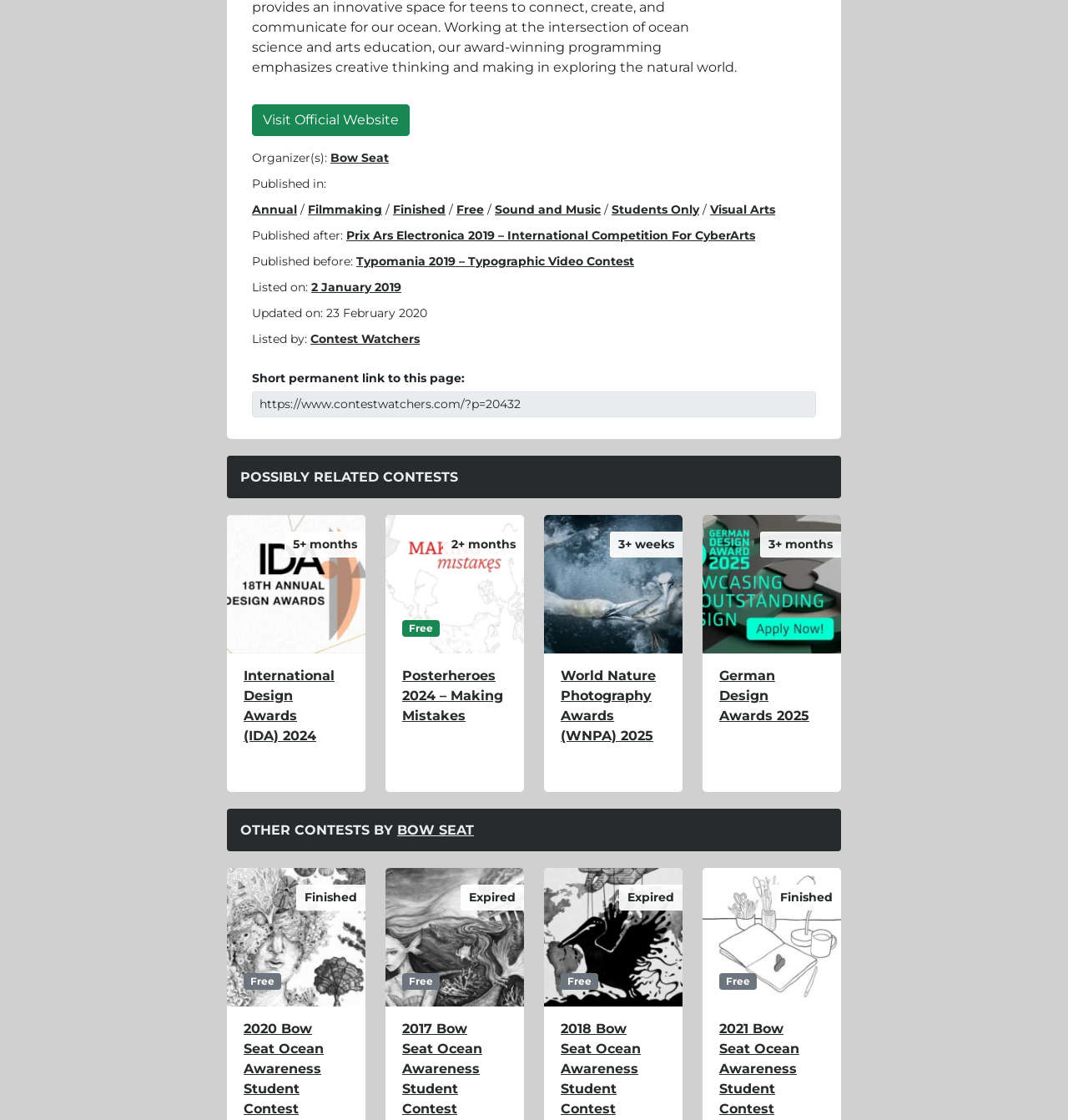Please identify the bounding box coordinates of the clickable area that will fulfill the following instruction: "Explore the Posterheroes 2024 – Making Mistakes contest". The coordinates should be in the format of four float numbers between 0 and 1, i.e., [left, top, right, bottom].

[0.361, 0.584, 0.491, 0.707]